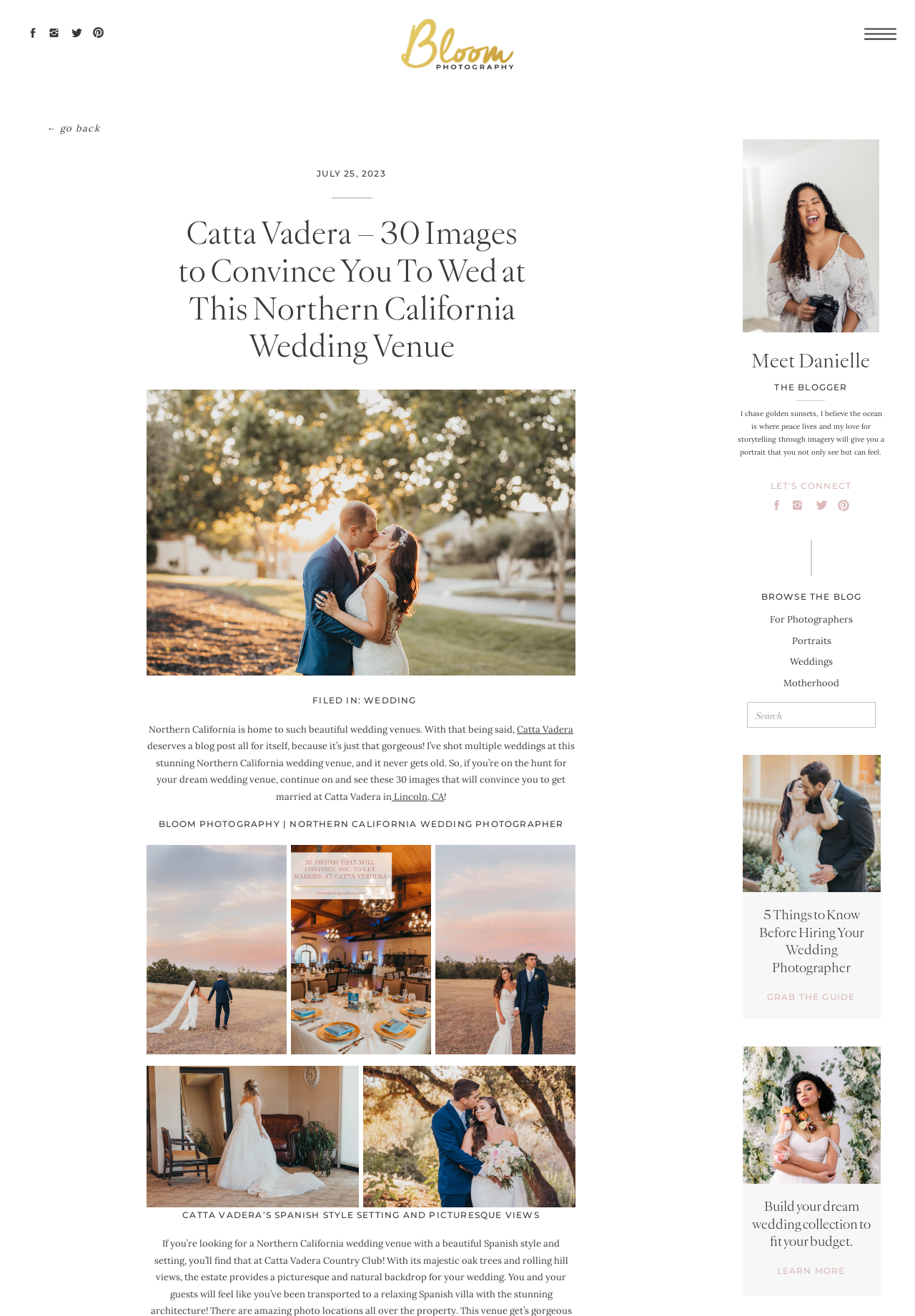What is the location of Catta Vadera?
Using the information from the image, provide a comprehensive answer to the question.

I found the answer by looking at the link element with the text 'Lincoln, CA' which is mentioned in the paragraph text as the location of Catta Vadera.